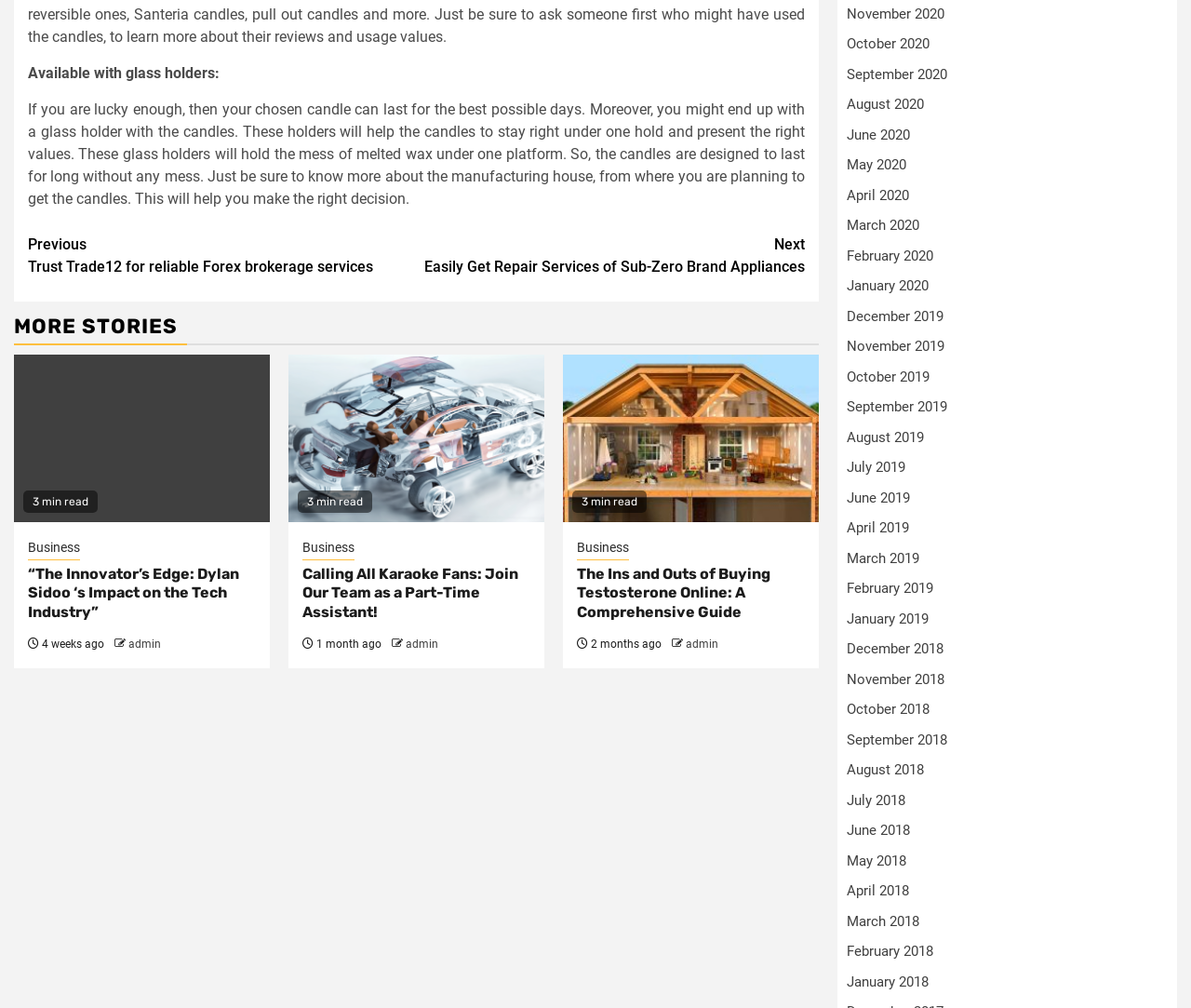Highlight the bounding box coordinates of the region I should click on to meet the following instruction: "Read 'The Innovator’s Edge: Dylan Sidoo ‘s Impact on the Tech Industry'".

[0.023, 0.56, 0.215, 0.618]